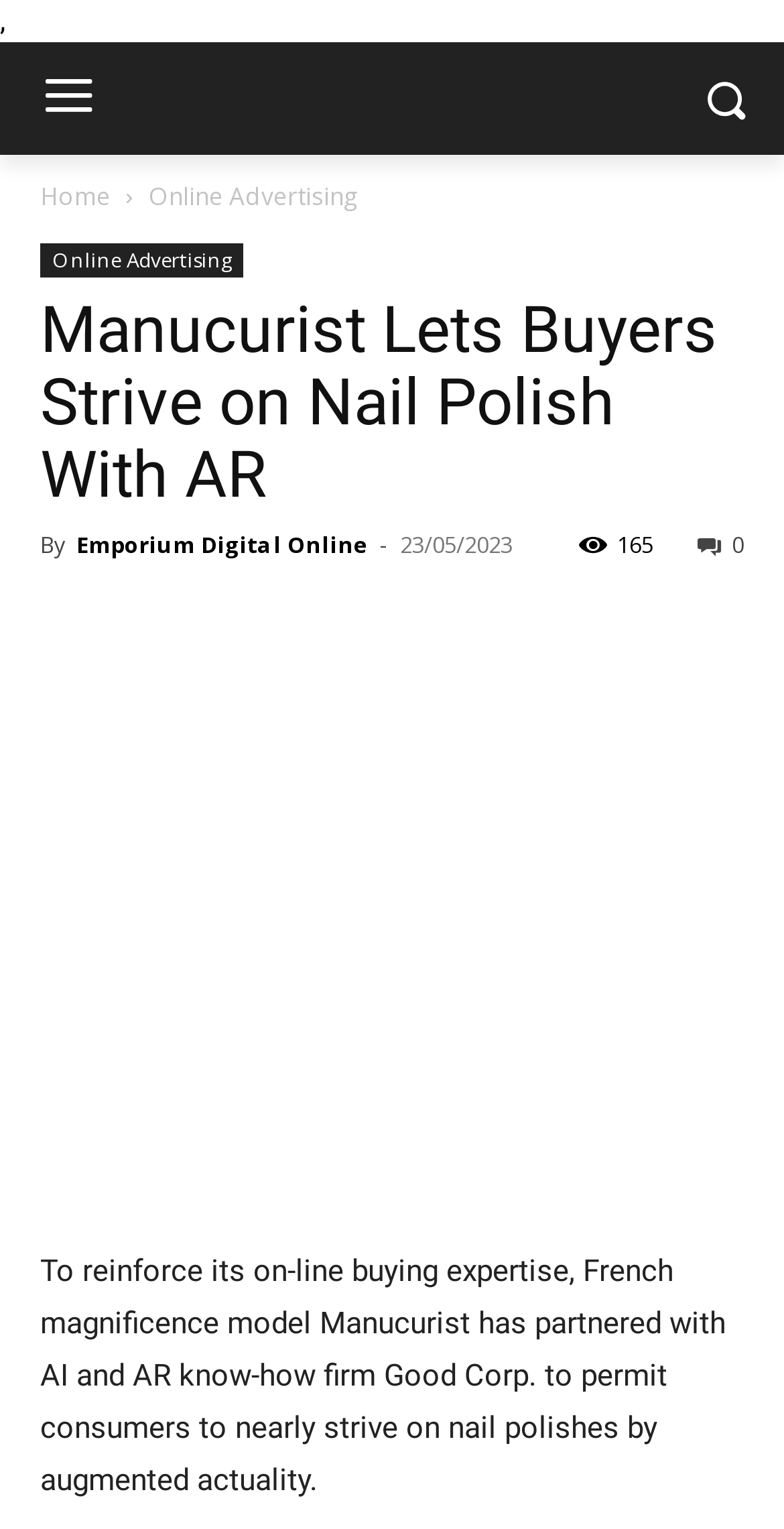Highlight the bounding box coordinates of the region I should click on to meet the following instruction: "Go to Home".

[0.051, 0.117, 0.141, 0.139]